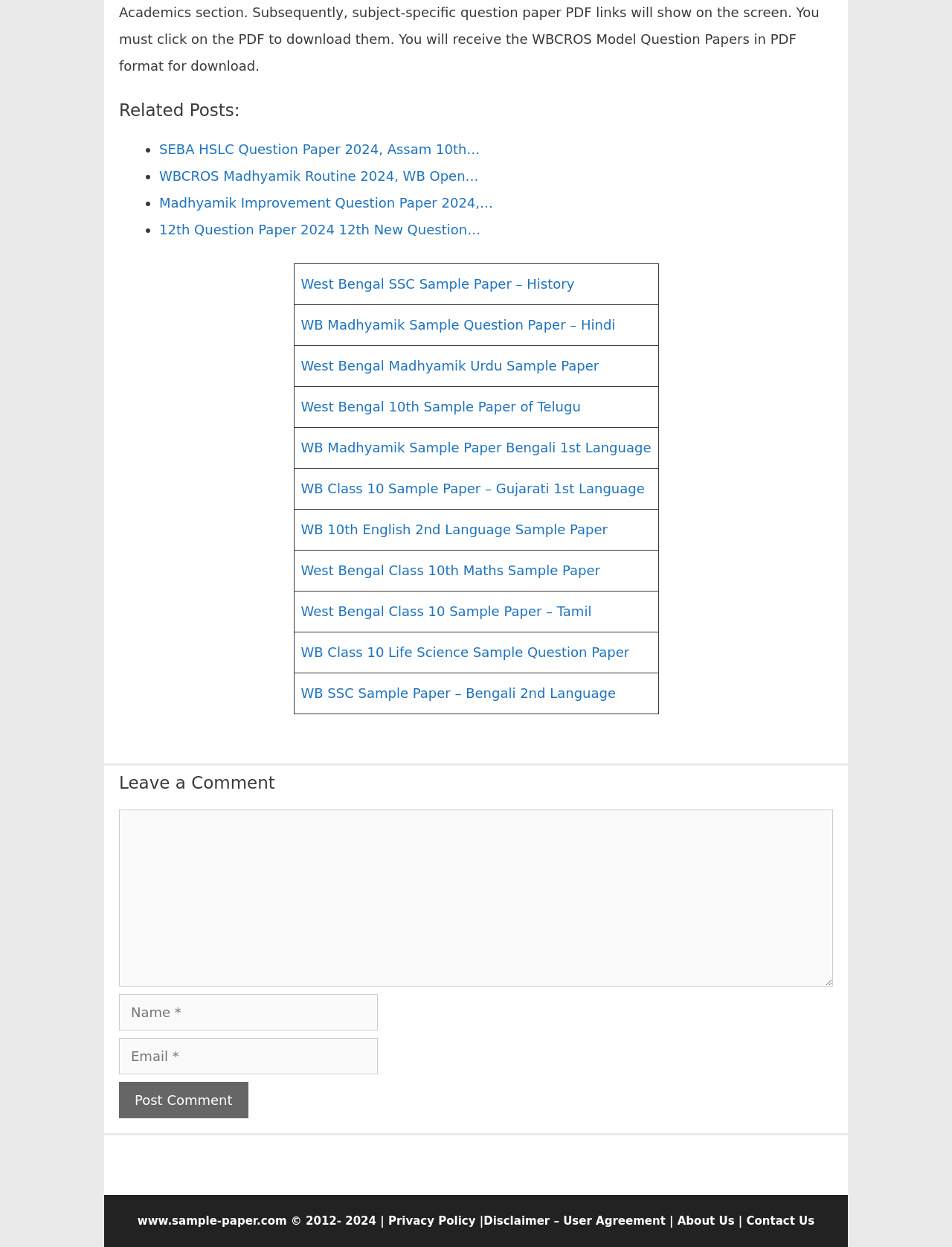Please provide the bounding box coordinates in the format (top-left x, top-left y, bottom-right x, bottom-right y). Remember, all values are floating point numbers between 0 and 1. What is the bounding box coordinate of the region described as: parent_node: Comment name="comment"

[0.125, 0.585, 0.875, 0.727]